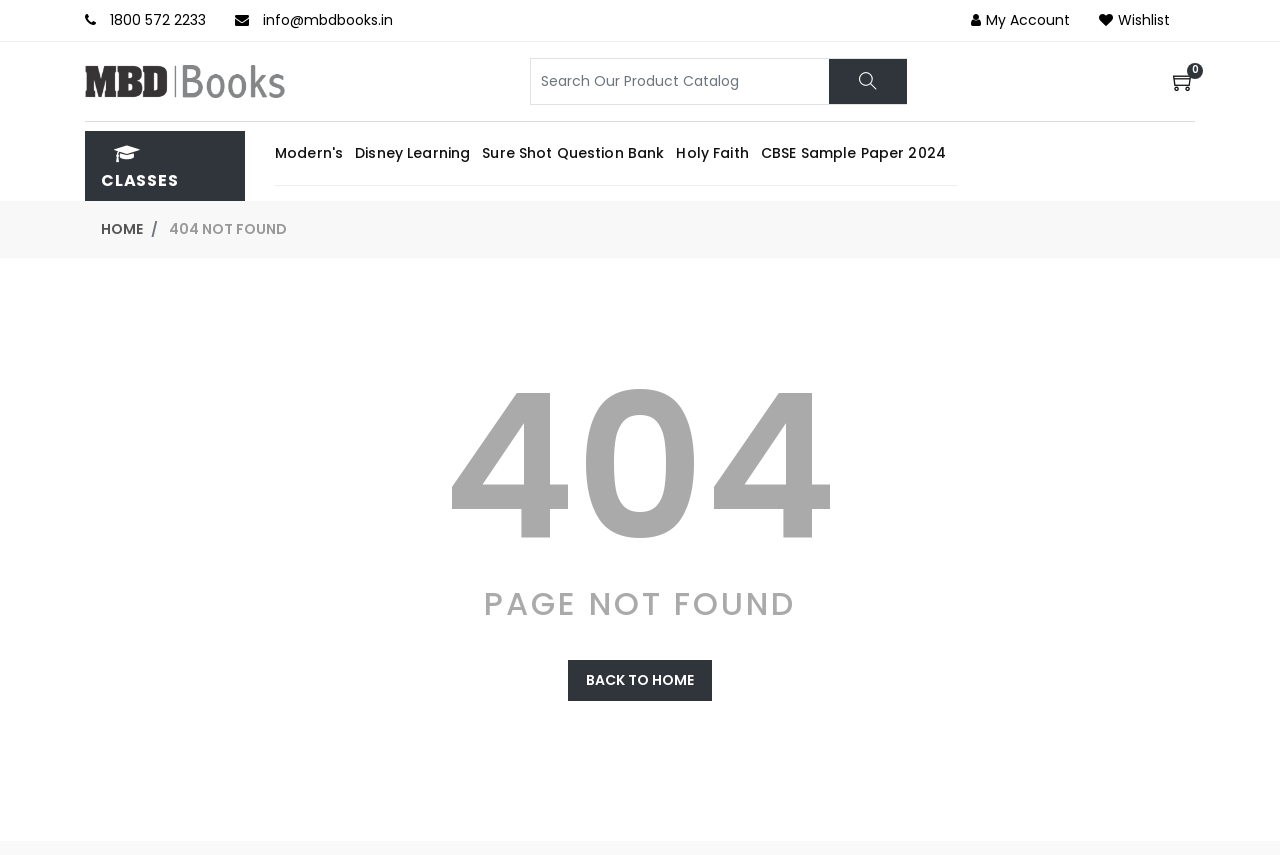Identify the bounding box coordinates of the element that should be clicked to fulfill this task: "call customer service". The coordinates should be provided as four float numbers between 0 and 1, i.e., [left, top, right, bottom].

[0.086, 0.012, 0.161, 0.035]